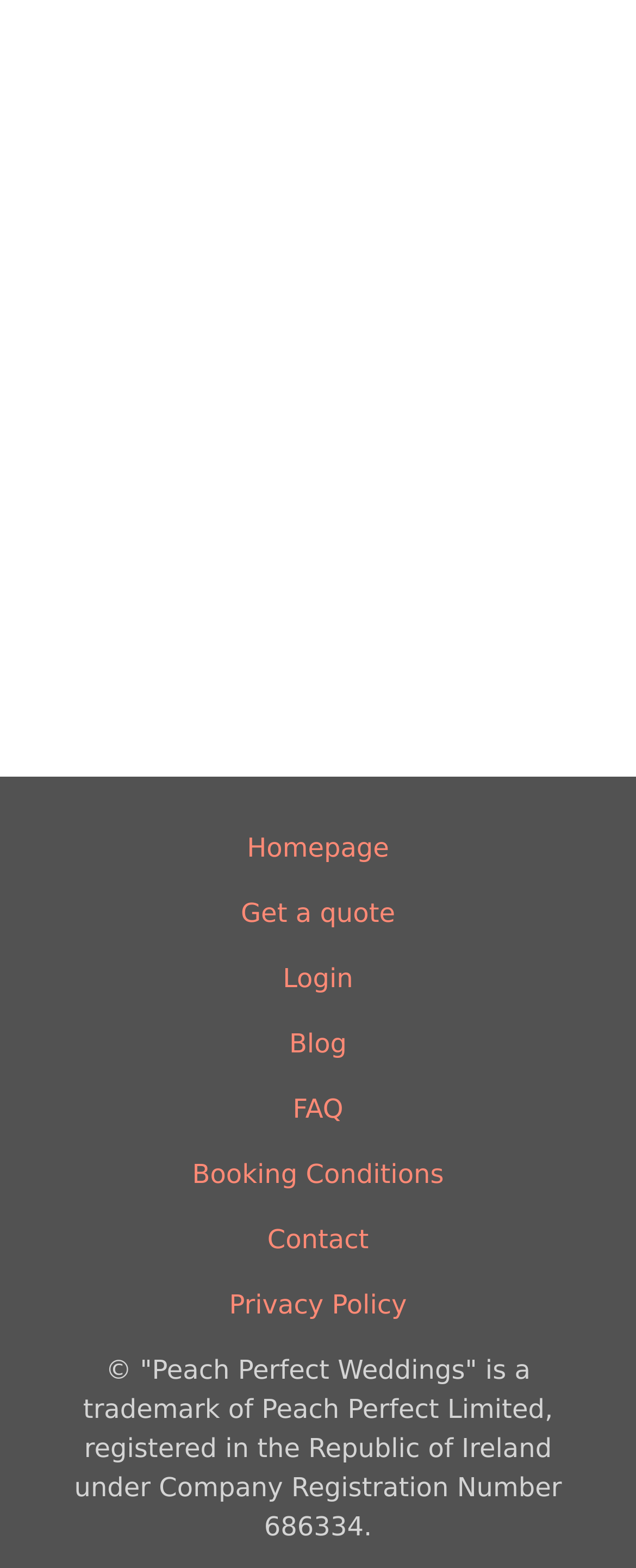Predict the bounding box of the UI element based on the description: "Get a quote". The coordinates should be four float numbers between 0 and 1, formatted as [left, top, right, bottom].

[0.379, 0.571, 0.621, 0.596]